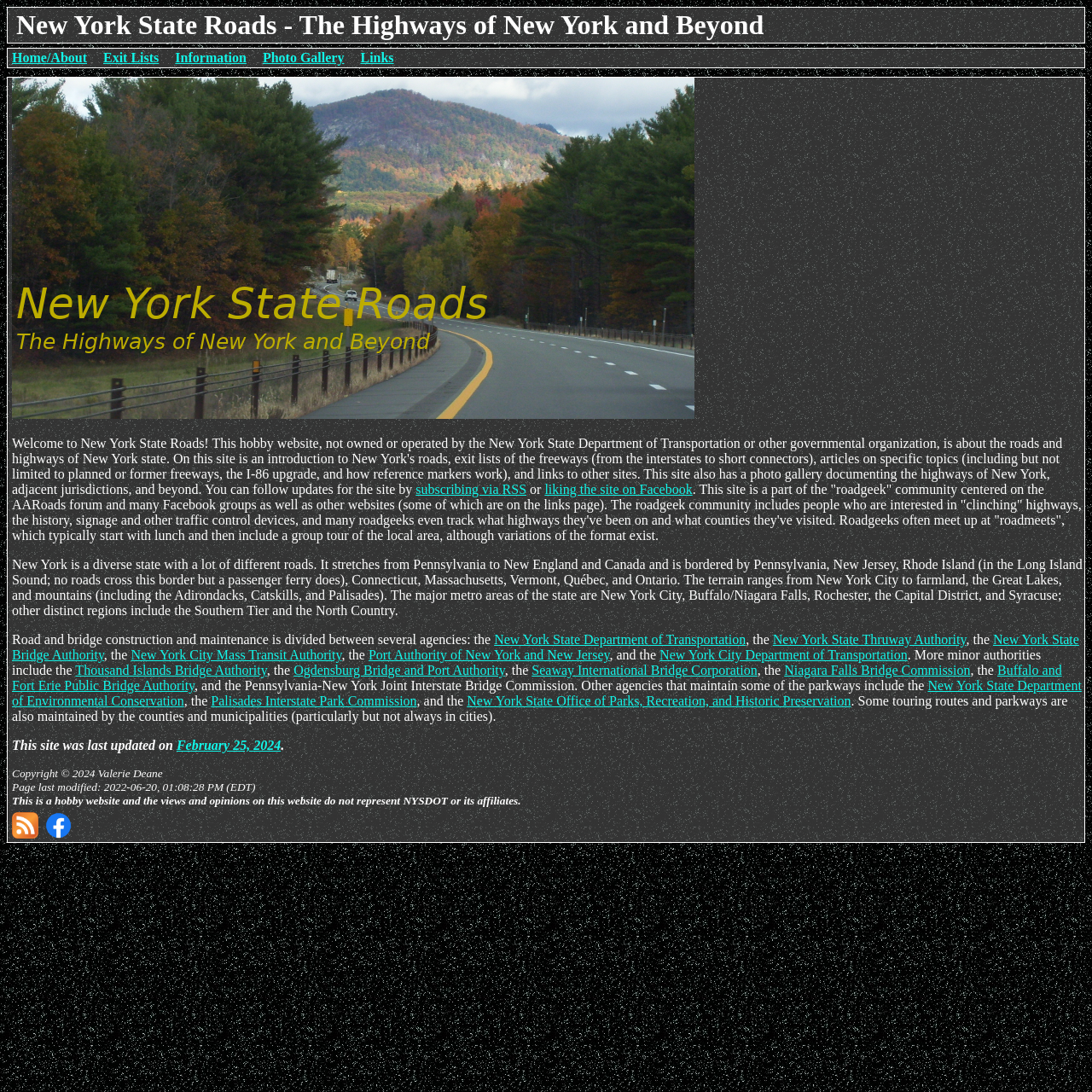Use a single word or phrase to answer the question: What is the purpose of the roadgeek community?

To track highways and counties